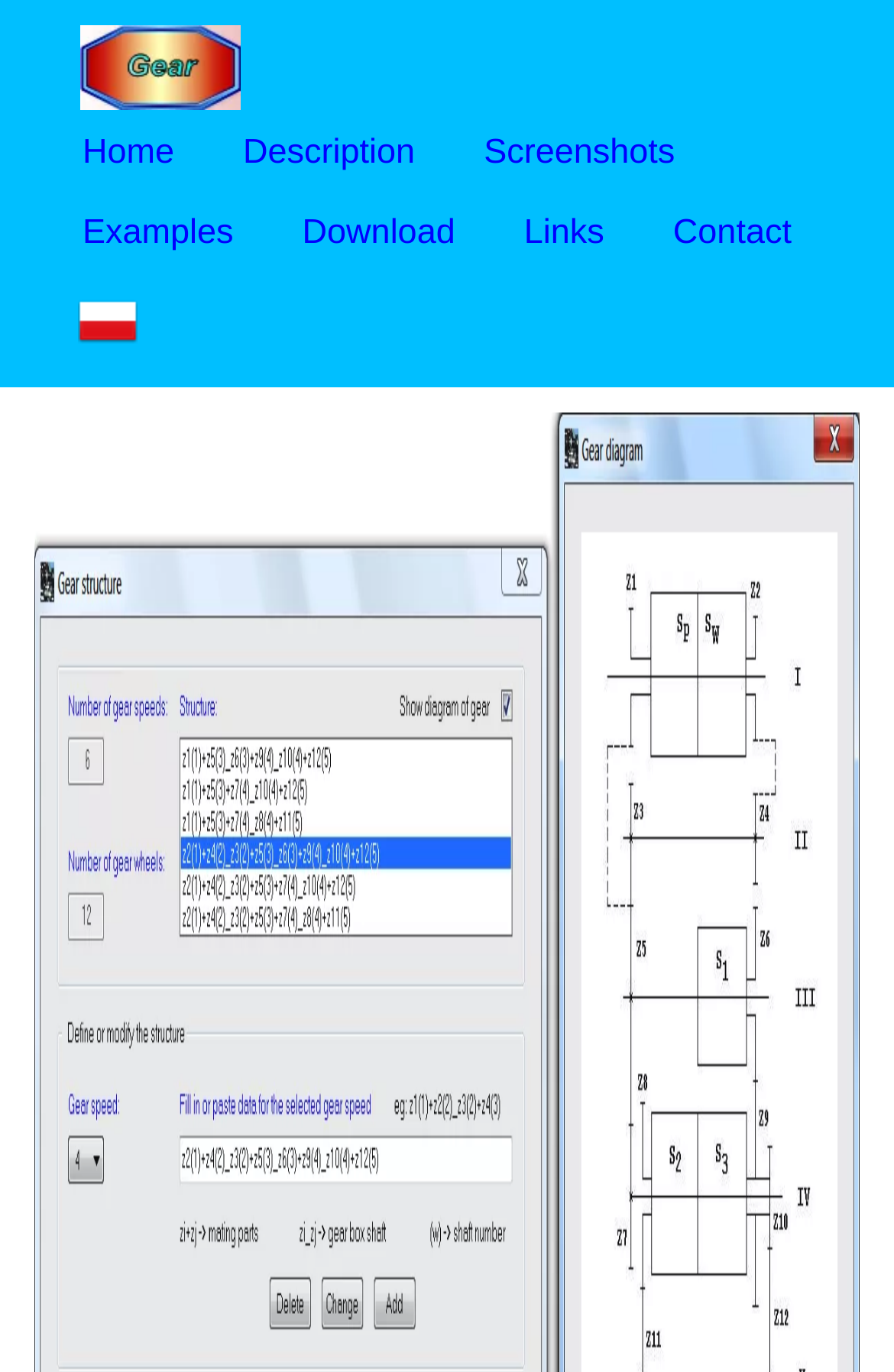Answer the question briefly using a single word or phrase: 
What is the position of the 'Screenshots' link?

Third from the left